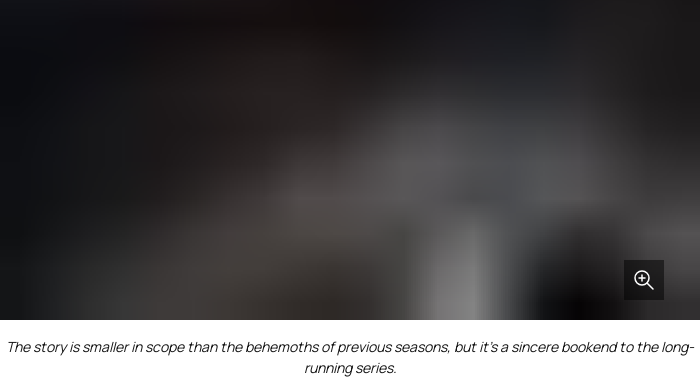Describe in detail everything you see in the image.

The image depicts a significant moment from "Red vs Blue: Restoration," showcasing characters The Reds and Caboose charging The Meta on the Staff of Charon. This scene encapsulates the series' rich history and energetic action, aligning with the narrative's themes of nostalgia and closure. The accompanying caption emphasizes that while the story may be smaller in scope compared to previous seasons, it offers a heartfelt conclusion to the long-running series, expressing gratitude towards its dedicated fan base. This moment reflects both the action-packed essence and the emotional weight of finality in the beloved franchise.